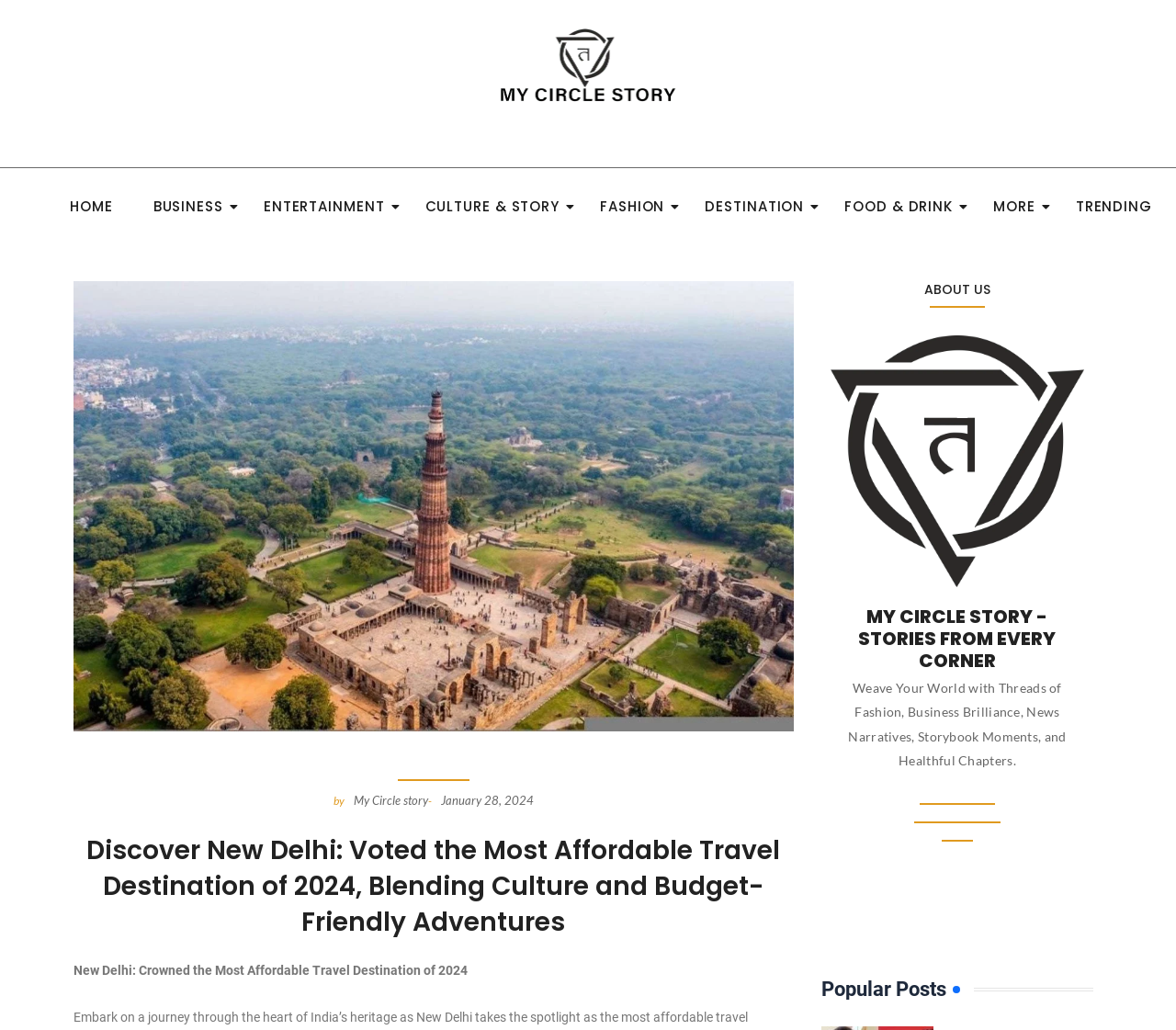Please specify the bounding box coordinates of the clickable region necessary for completing the following instruction: "Search for a band". The coordinates must consist of four float numbers between 0 and 1, i.e., [left, top, right, bottom].

None